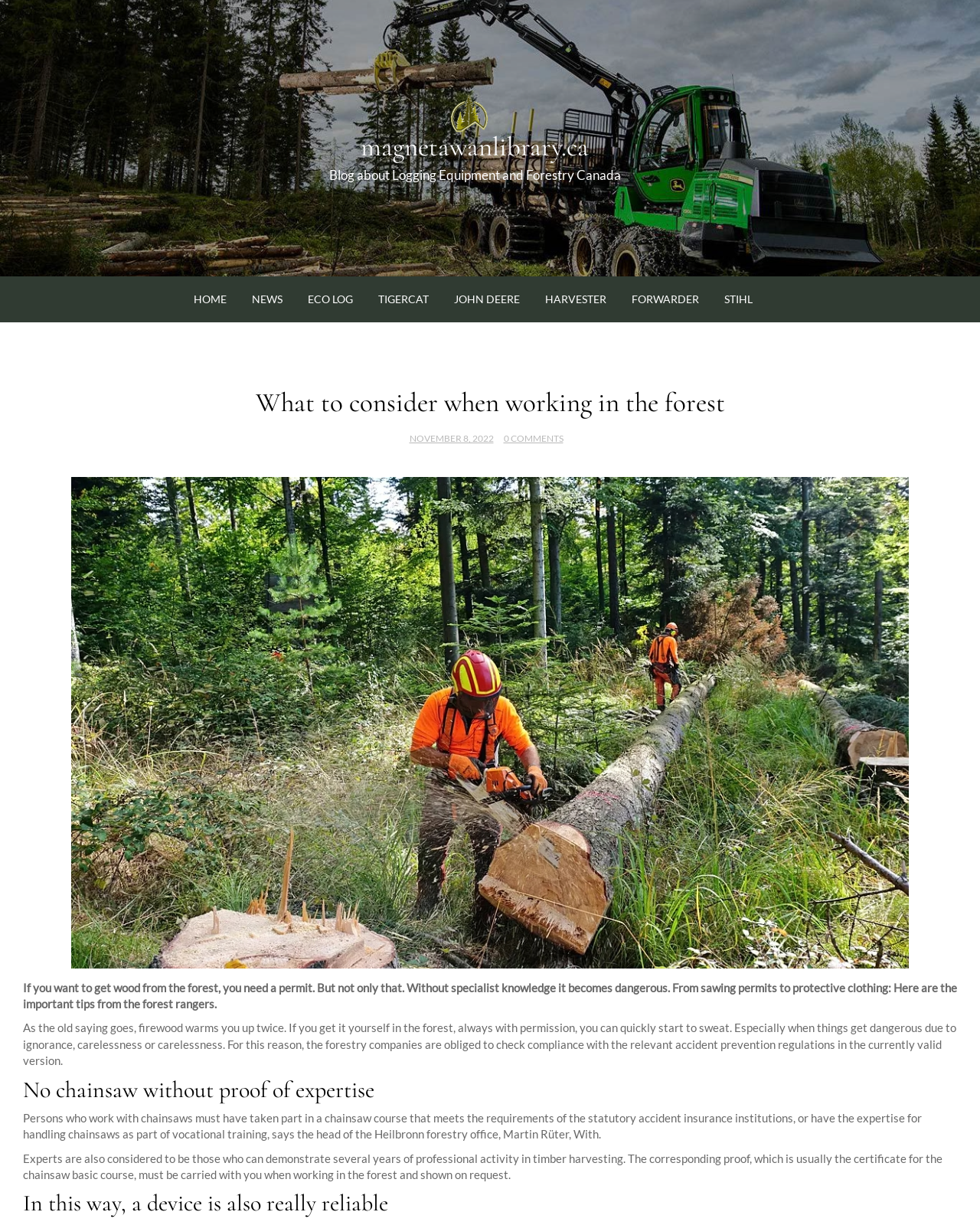Extract the bounding box of the UI element described as: "Tigercat".

[0.374, 0.225, 0.449, 0.26]